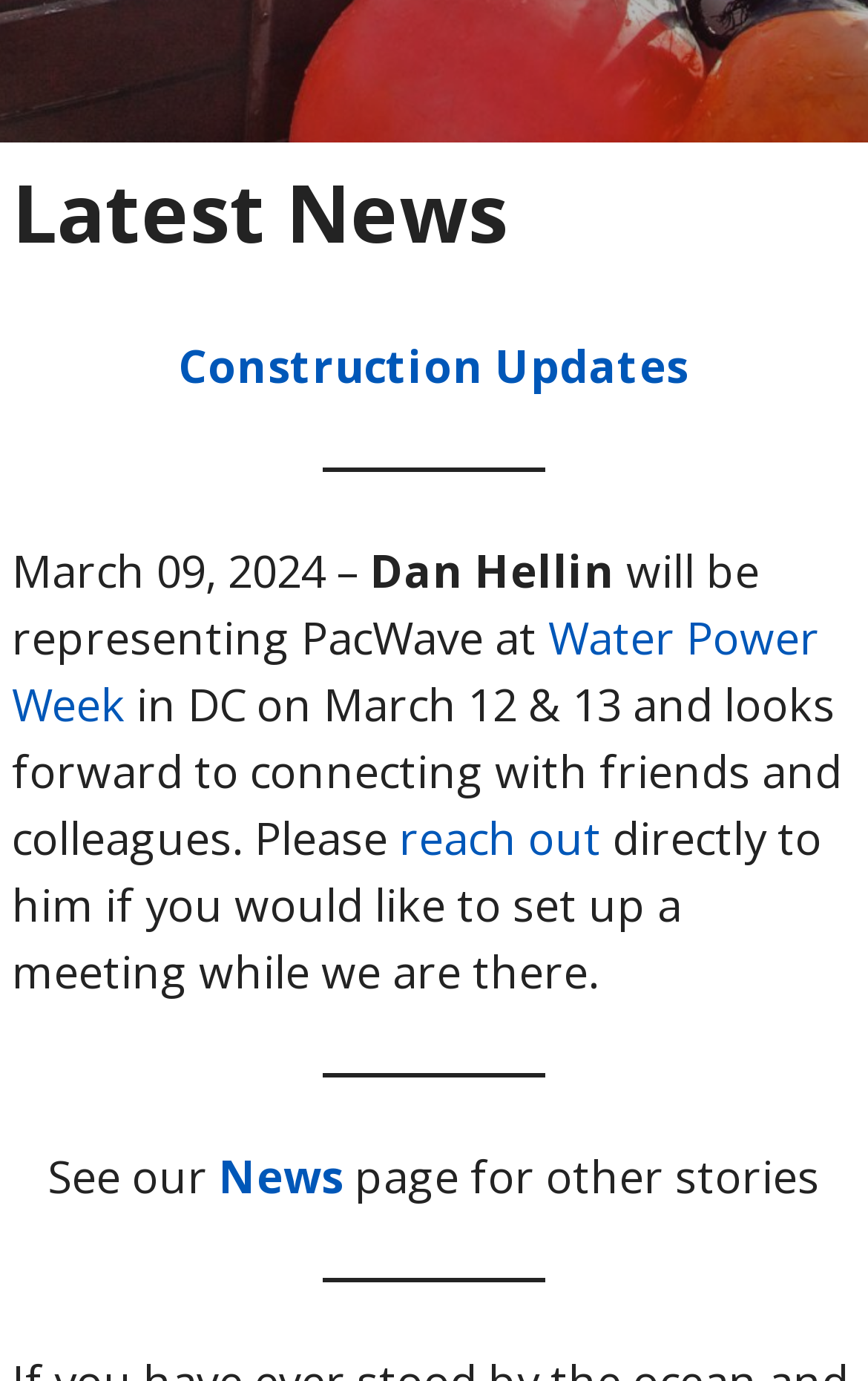What is the date of the Water Power Week event?
Please provide a comprehensive answer based on the details in the screenshot.

The date of the Water Power Week event can be found in the news article, which mentions 'March 12 & 13' as the dates of the event.